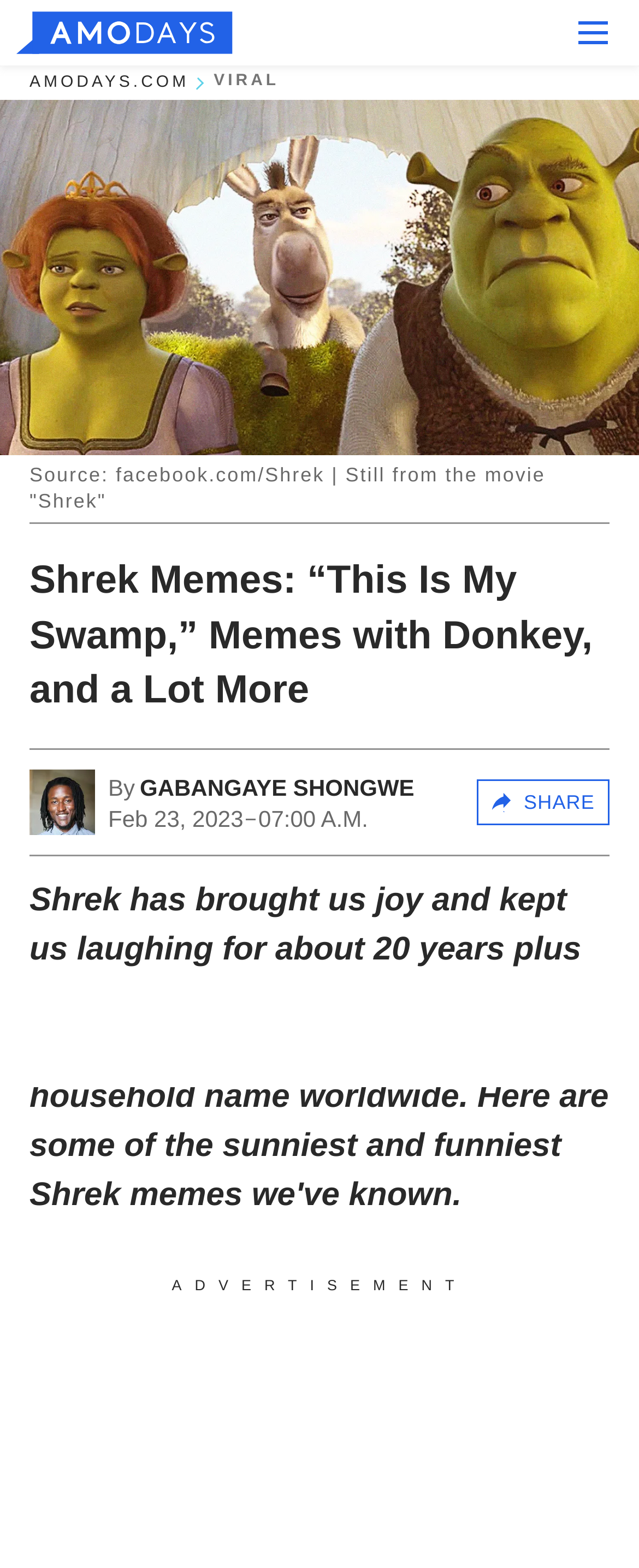Bounding box coordinates are given in the format (top-left x, top-left y, bottom-right x, bottom-right y). All values should be floating point numbers between 0 and 1. Provide the bounding box coordinate for the UI element described as: Privacy Policy

None